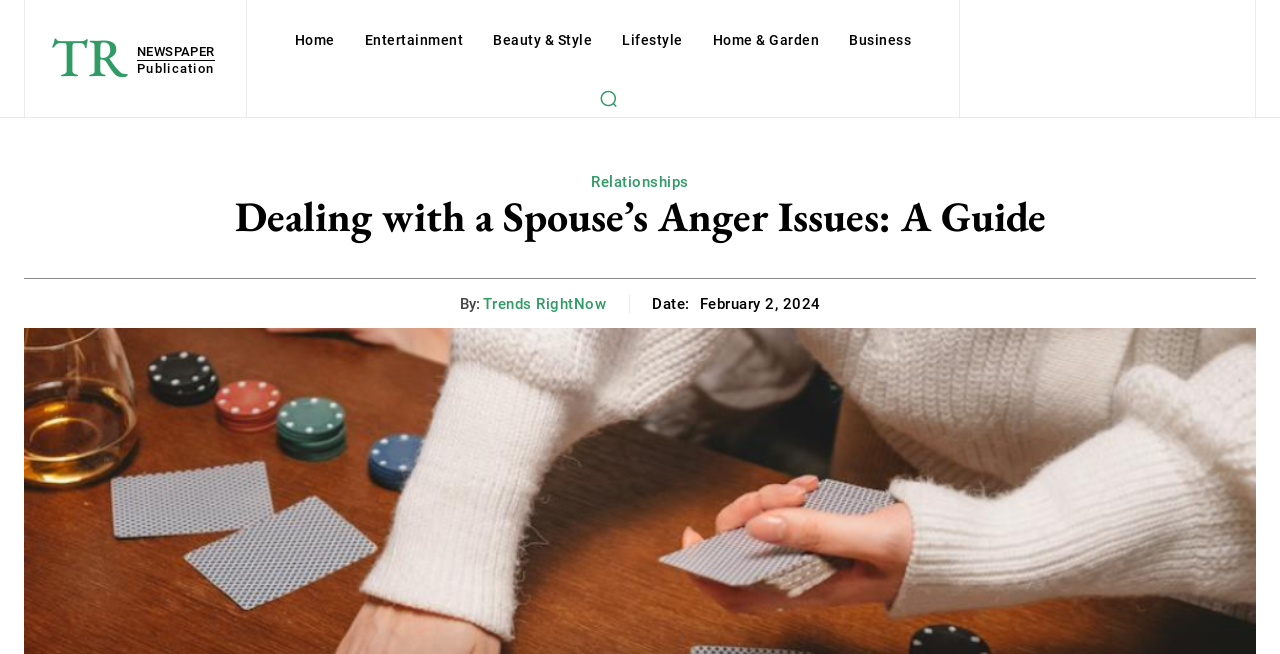What is the category of the current article?
Please provide a single word or phrase answer based on the image.

Relationships